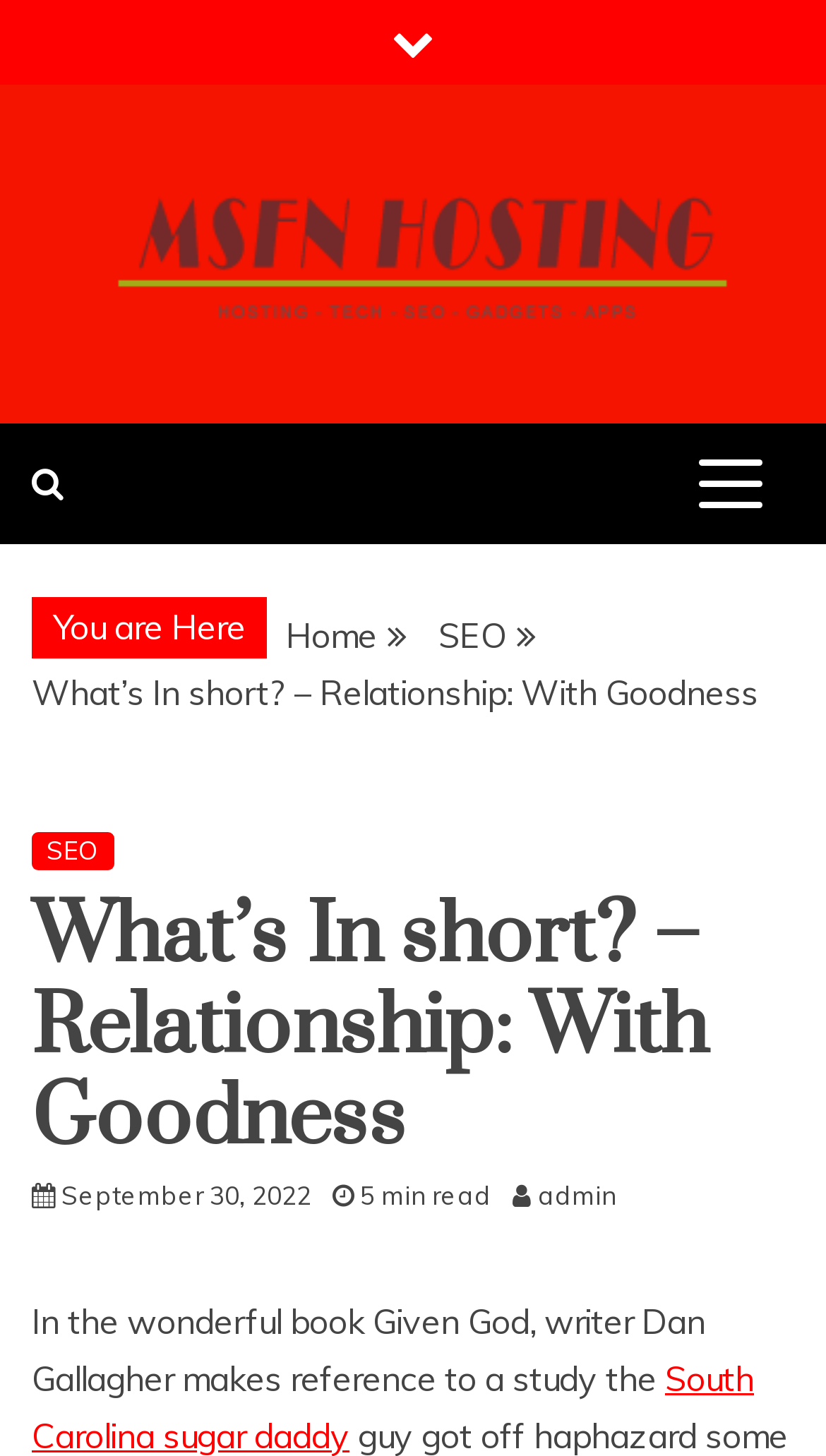What is the name of the blog?
Using the information from the image, answer the question thoroughly.

I found the answer by looking at the static text element with the bounding box coordinates [0.115, 0.246, 0.387, 0.272], which contains the text 'Tech News Blog'.